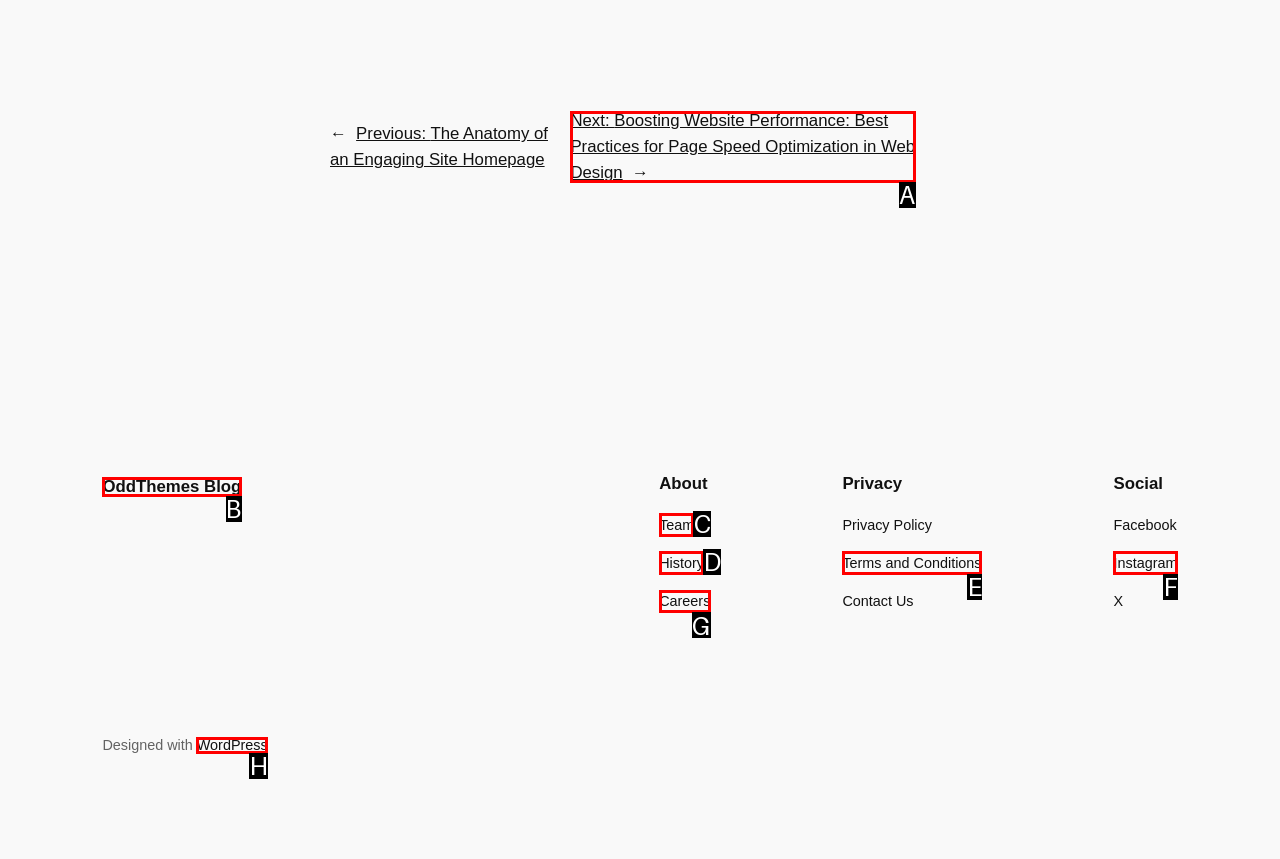Pick the right letter to click to achieve the task: visit team page
Answer with the letter of the correct option directly.

C